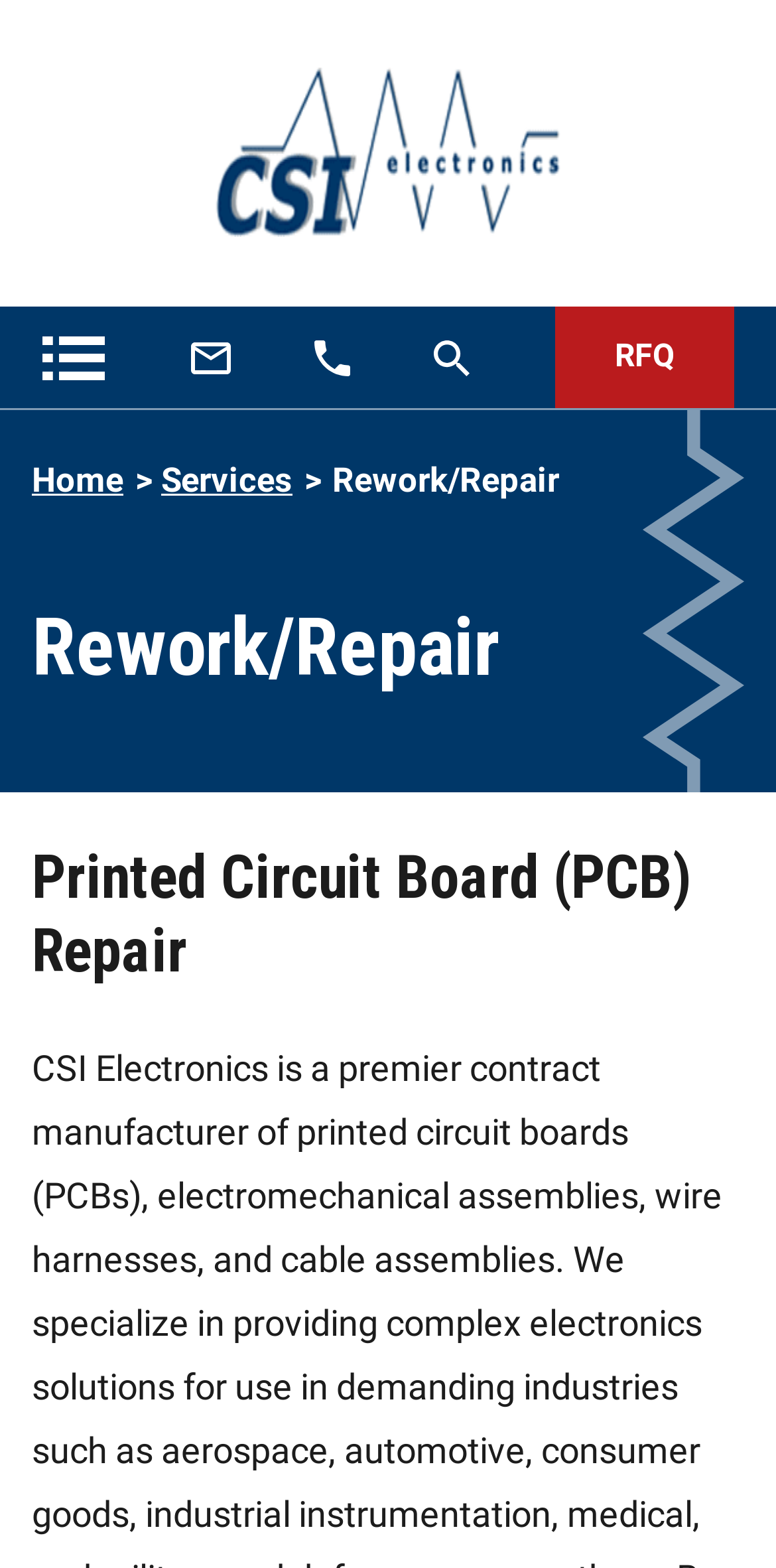Find the coordinates for the bounding box of the element with this description: "parent_node: RFQ".

[0.276, 0.043, 0.724, 0.151]